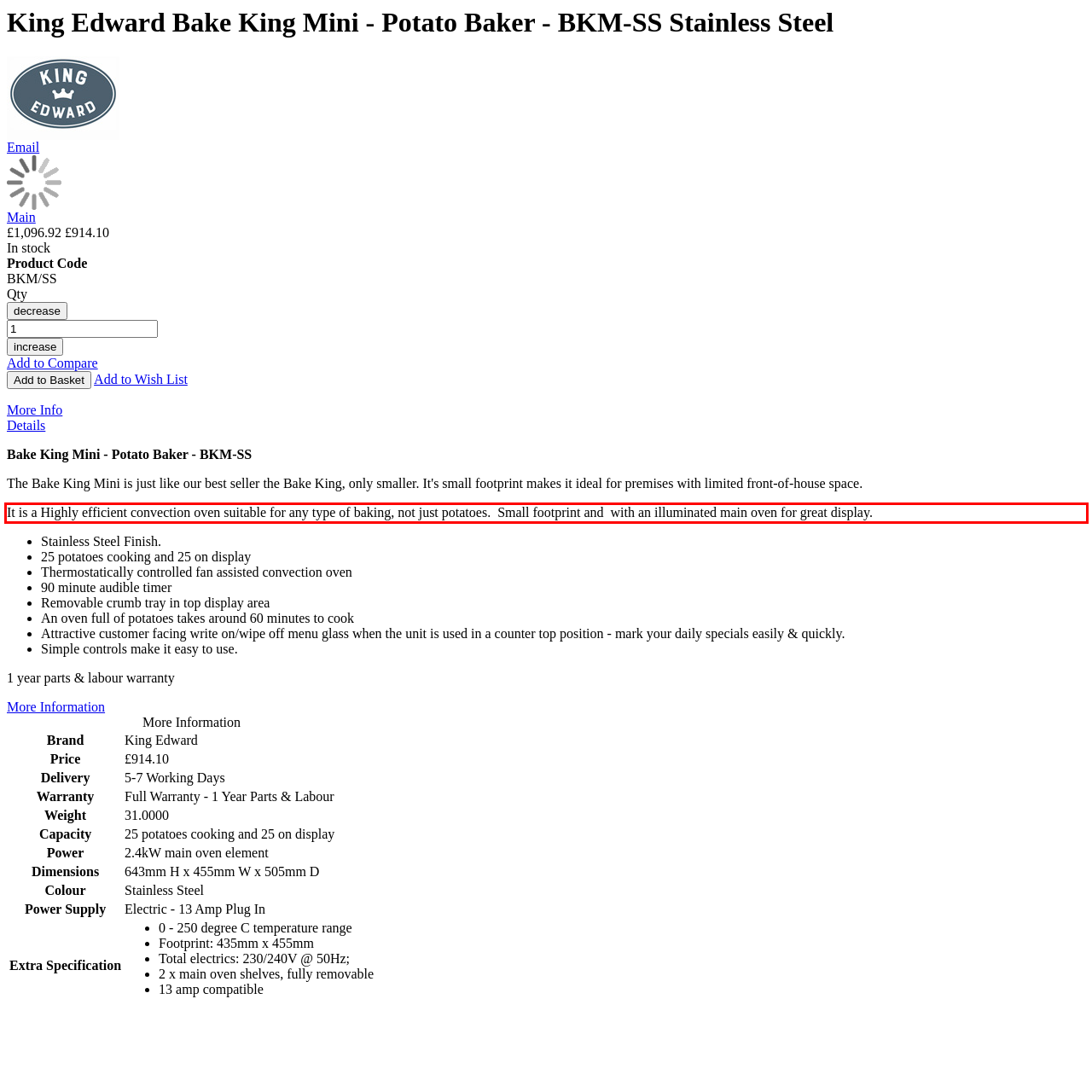Identify the text inside the red bounding box on the provided webpage screenshot by performing OCR.

It is a Highly efficient convection oven suitable for any type of baking, not just potatoes. Small footprint and with an illuminated main oven for great display.